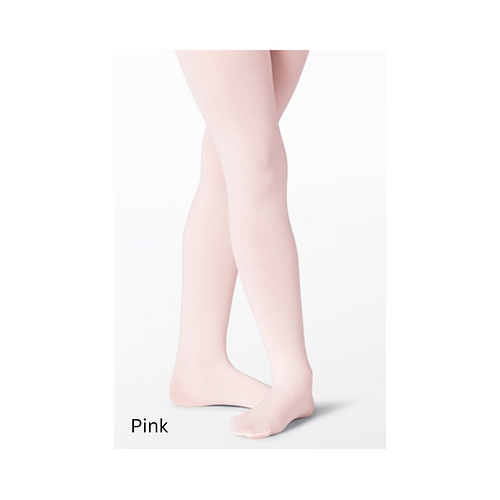What type of wear are the tights ideal for?
Answer the question with just one word or phrase using the image.

Dance and performance wear